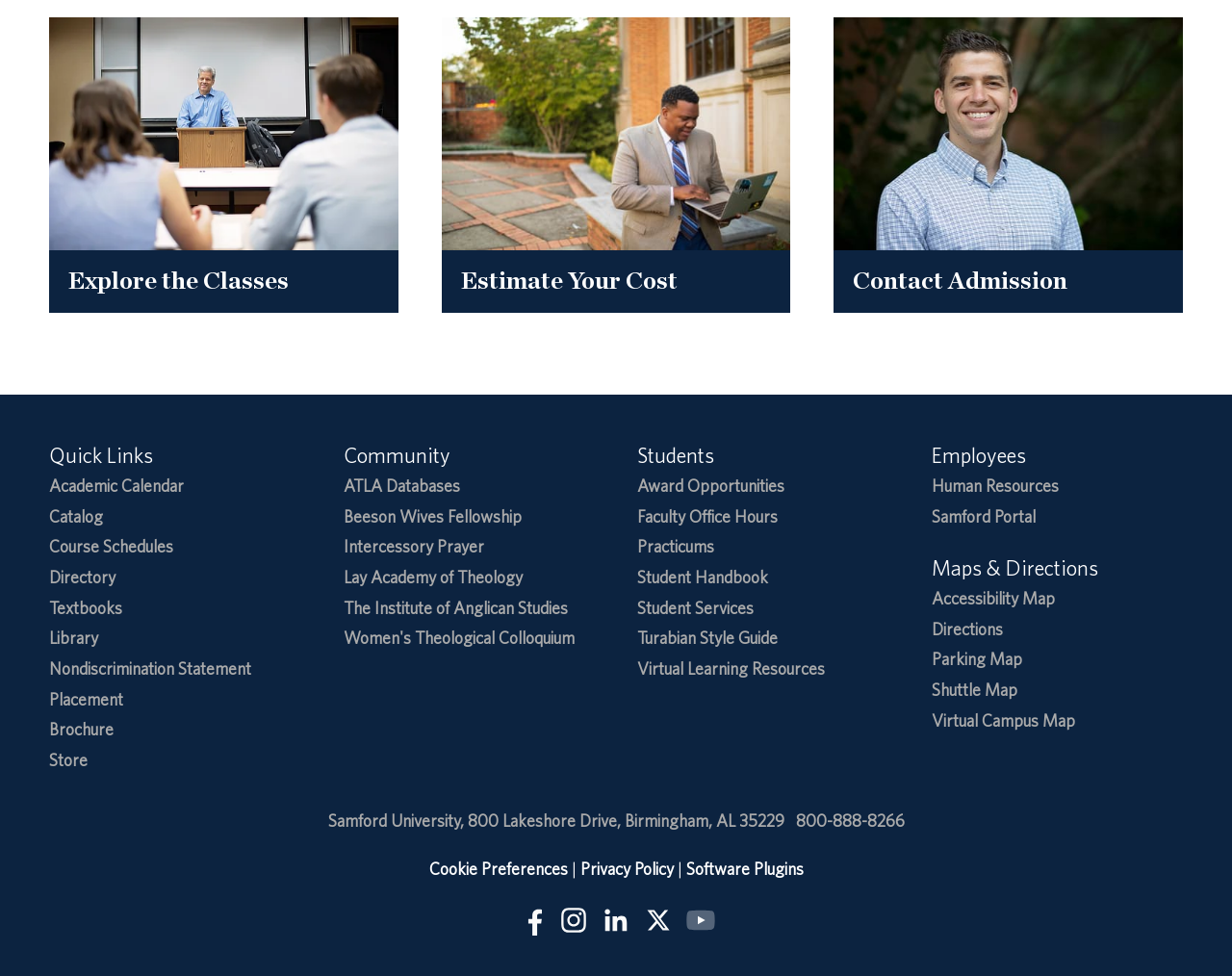Please answer the following question using a single word or phrase: What is the name of the university?

Samford University